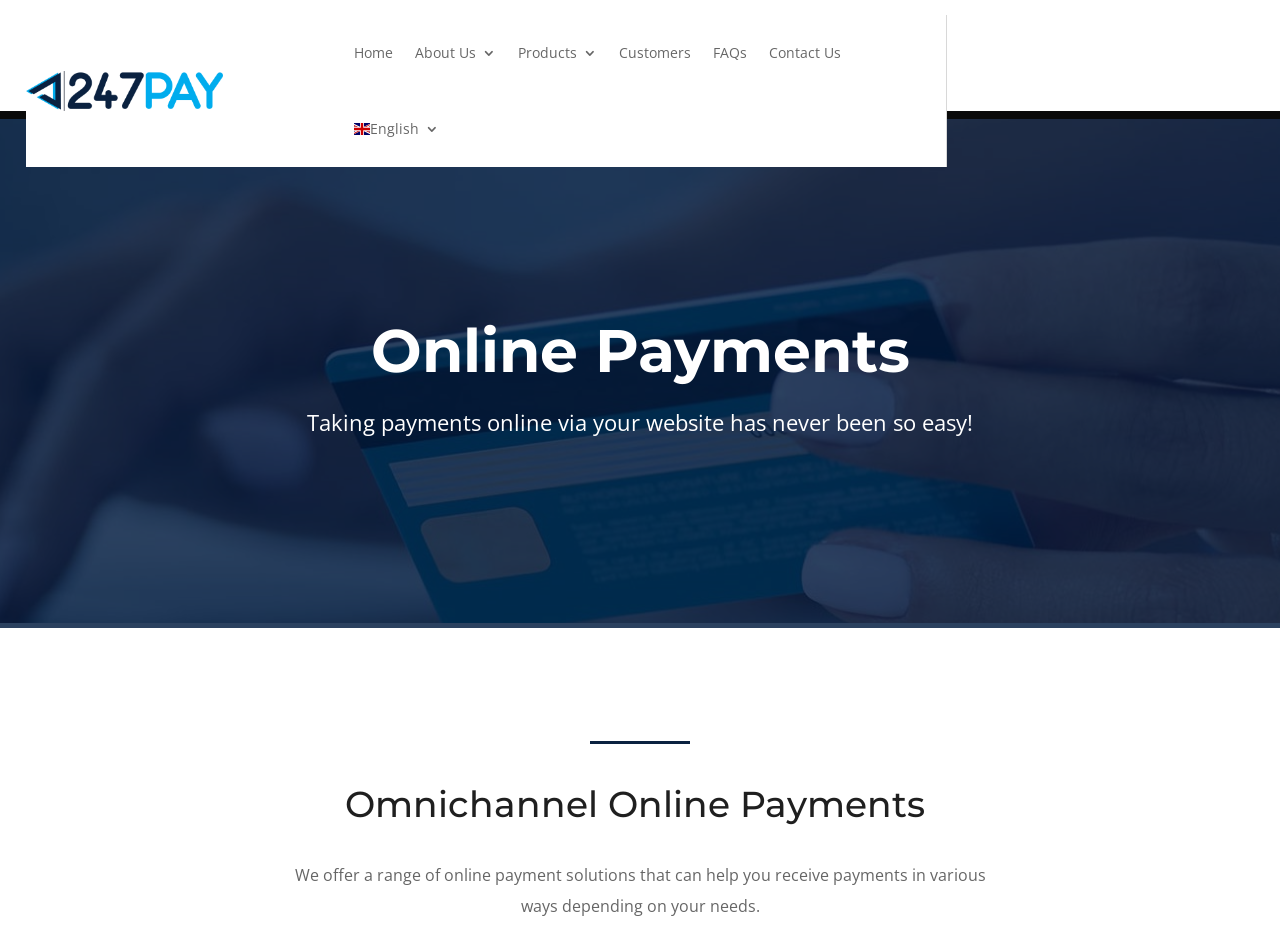Give a detailed account of the webpage.

The webpage is about online payment solutions, specifically highlighting the services of 247Pay. At the top, there is a navigation menu with seven links: Home, About Us, Products, Customers, FAQs, Contact Us, and a language selection option, English. The language selection option is accompanied by a small flag icon.

Below the navigation menu, there is a prominent heading that reads "Online Payments". This is followed by a brief description of the service, stating that taking payments online via a website has never been easier.

Further down, there is another heading, "Omnichannel Online Payments", which is accompanied by a detailed description of the online payment solutions offered. The description explains that the service provides a range of online payment solutions that can cater to different needs.

Overall, the webpage appears to be a landing page for 247Pay's online payment services, providing a brief overview of the services offered and highlighting the ease of use.